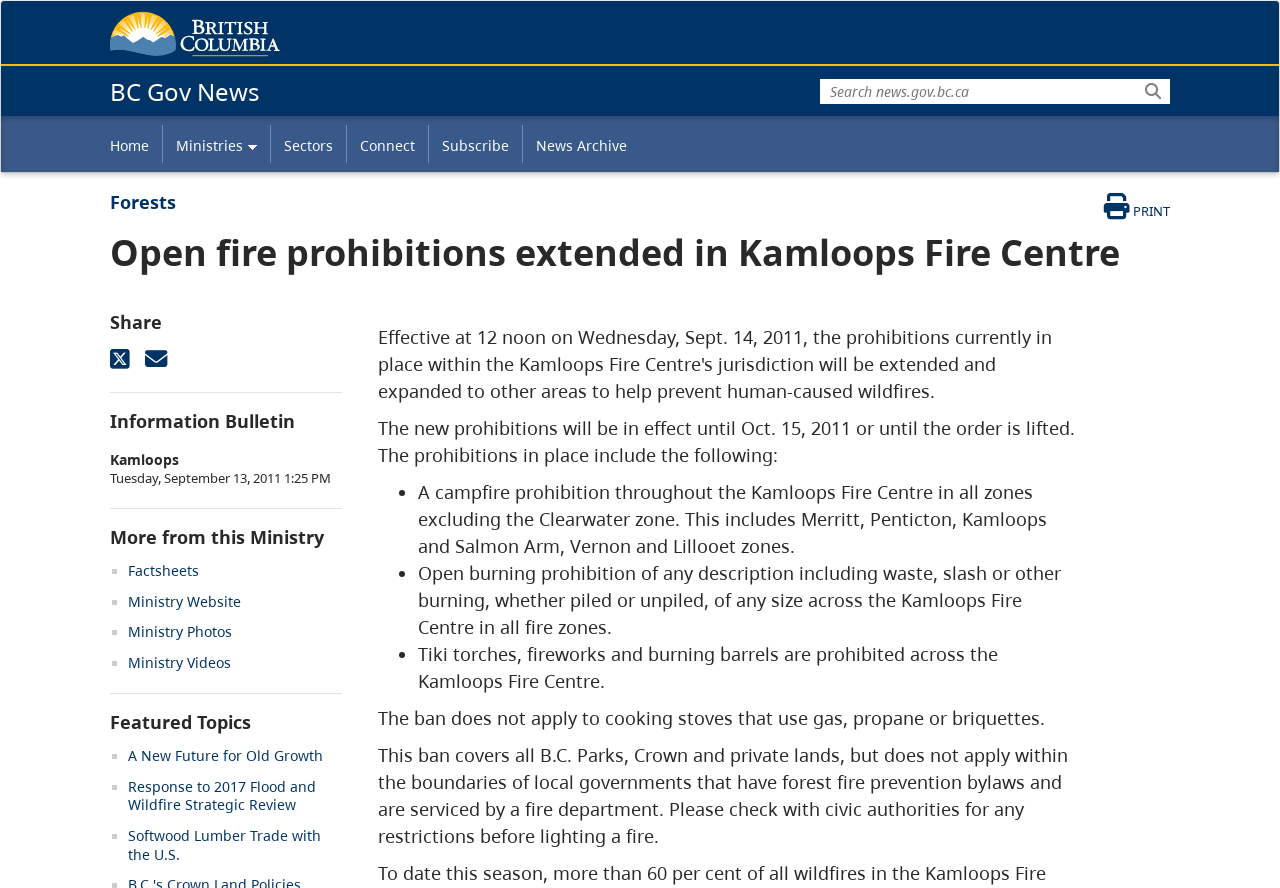Identify the bounding box coordinates of the part that should be clicked to carry out this instruction: "Search for something".

[0.641, 0.074, 0.914, 0.117]